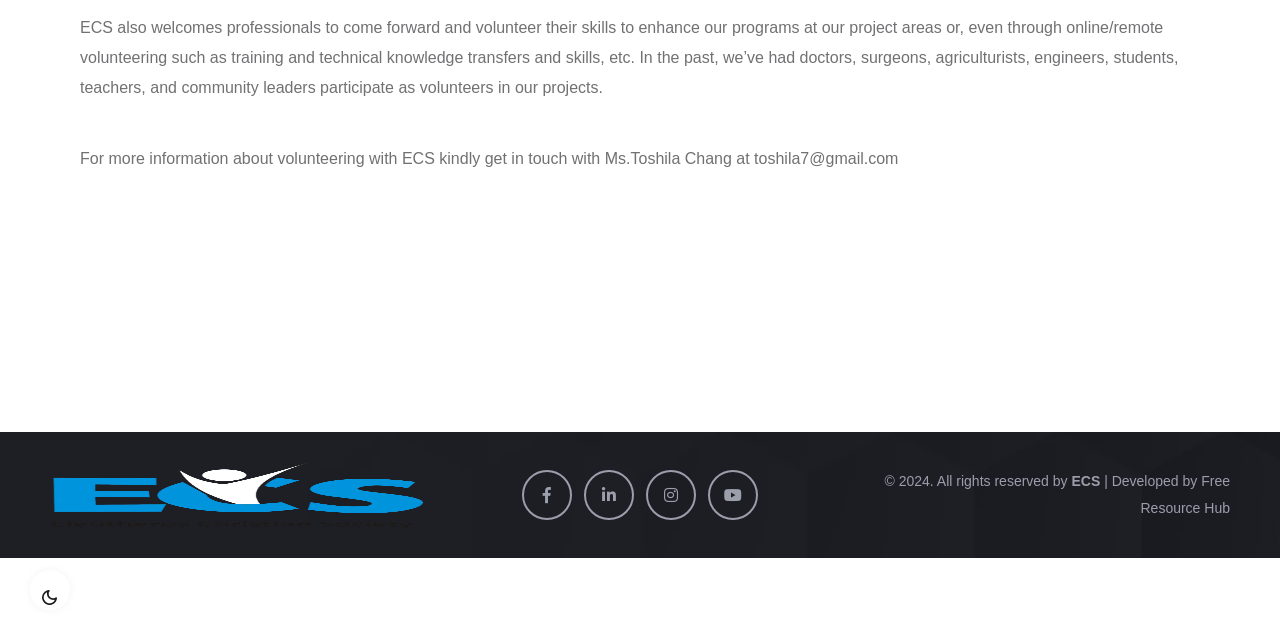Find the bounding box of the web element that fits this description: "title="ecs-india.org"".

[0.039, 0.722, 0.331, 0.825]